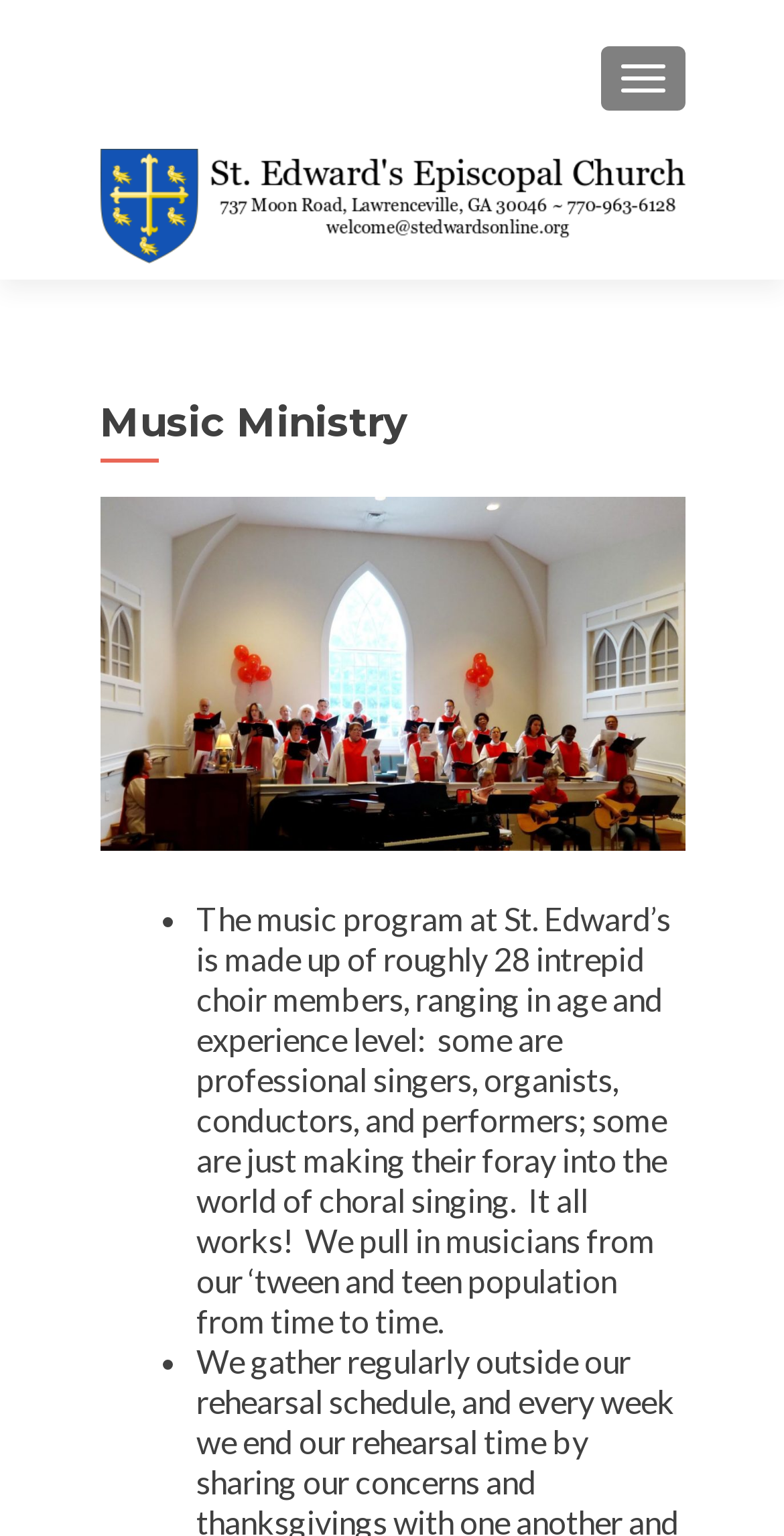Highlight the bounding box of the UI element that corresponds to this description: "Toggle navigation".

[0.765, 0.03, 0.873, 0.072]